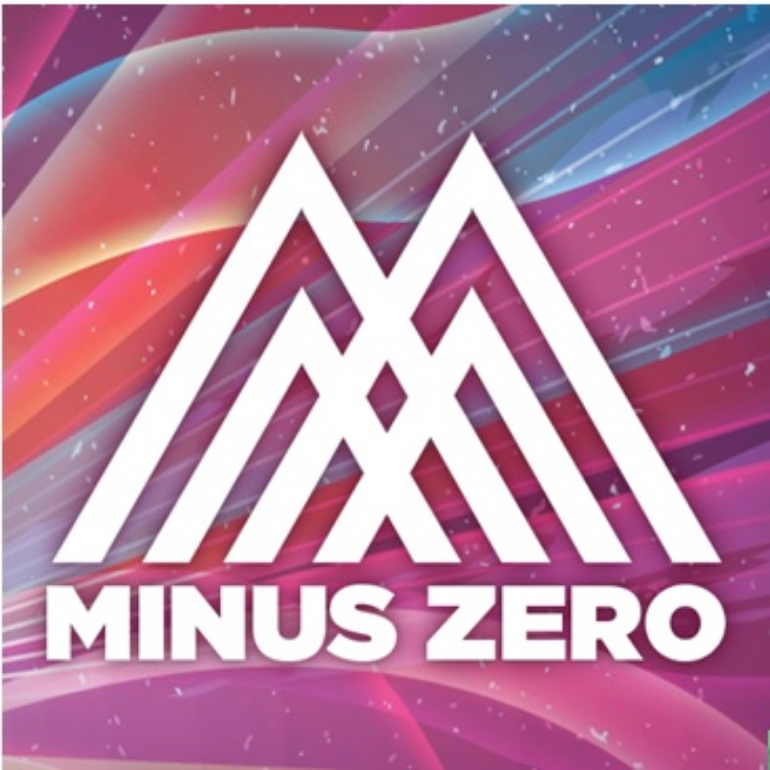What is the shape of the design representing peaks?
Provide a one-word or short-phrase answer based on the image.

Geometric